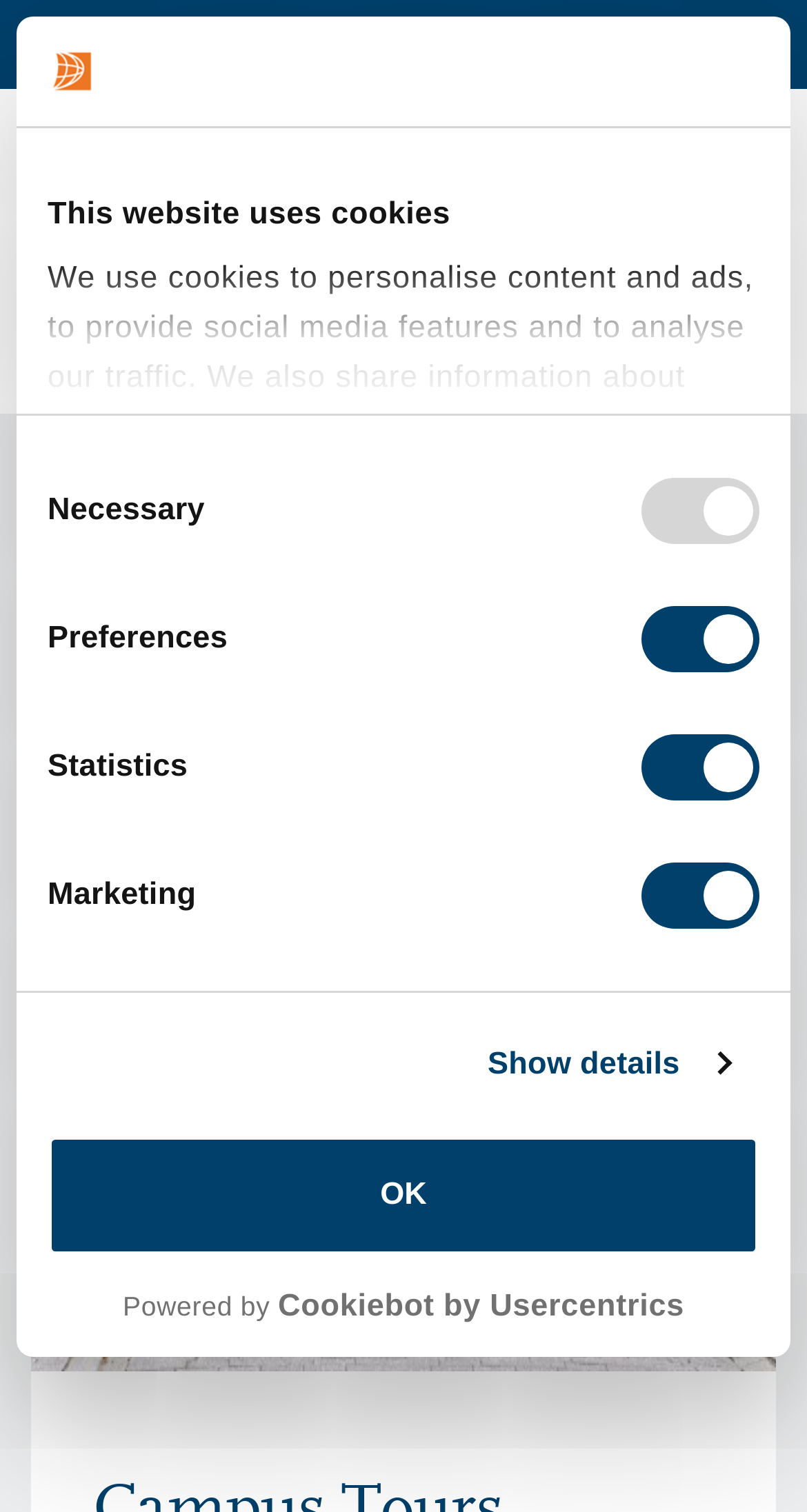Answer this question in one word or a short phrase: What is the purpose of the campus tour?

To discover the university